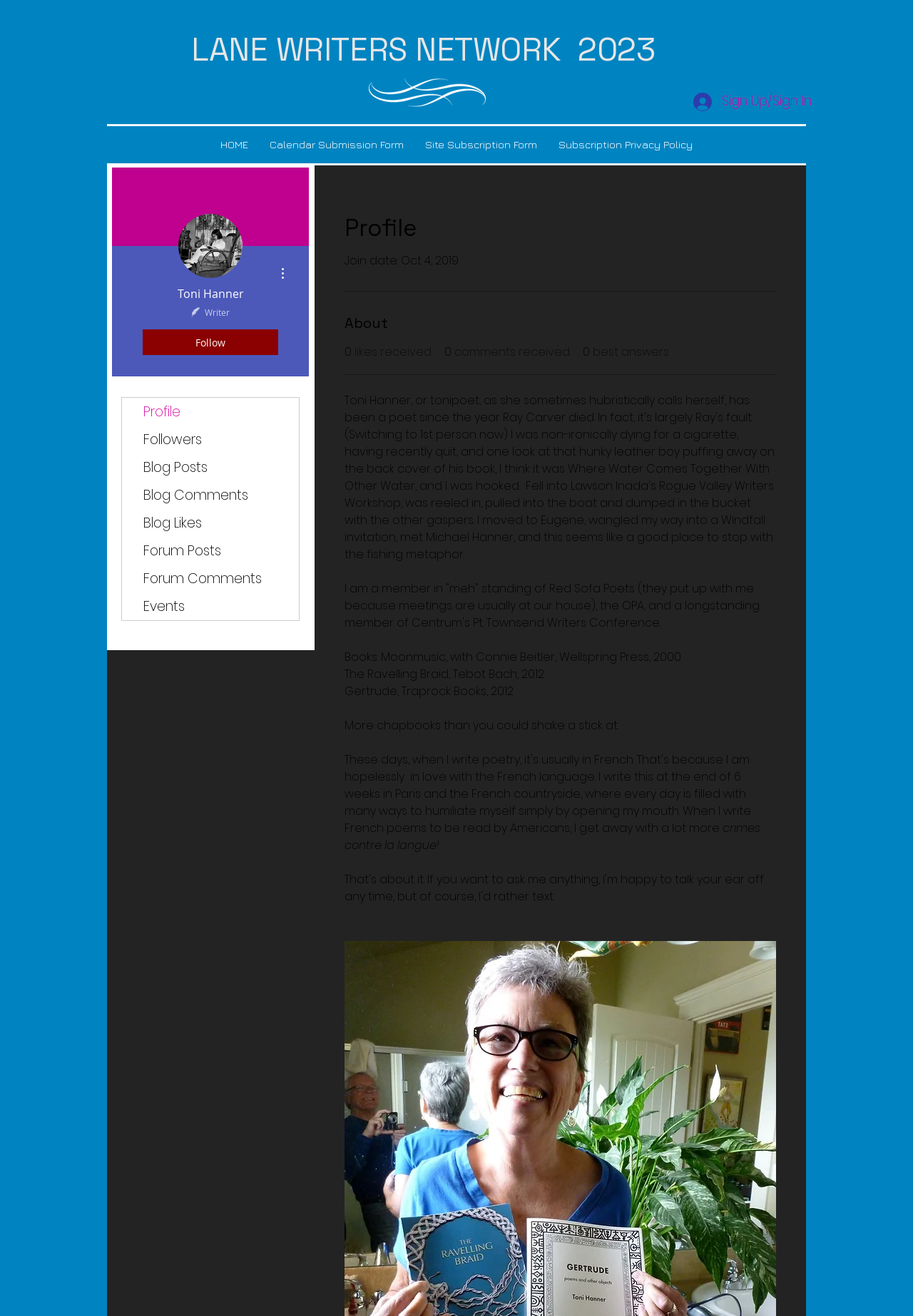Specify the bounding box coordinates of the region I need to click to perform the following instruction: "View the About section". The coordinates must be four float numbers in the range of 0 to 1, i.e., [left, top, right, bottom].

[0.377, 0.238, 0.85, 0.253]